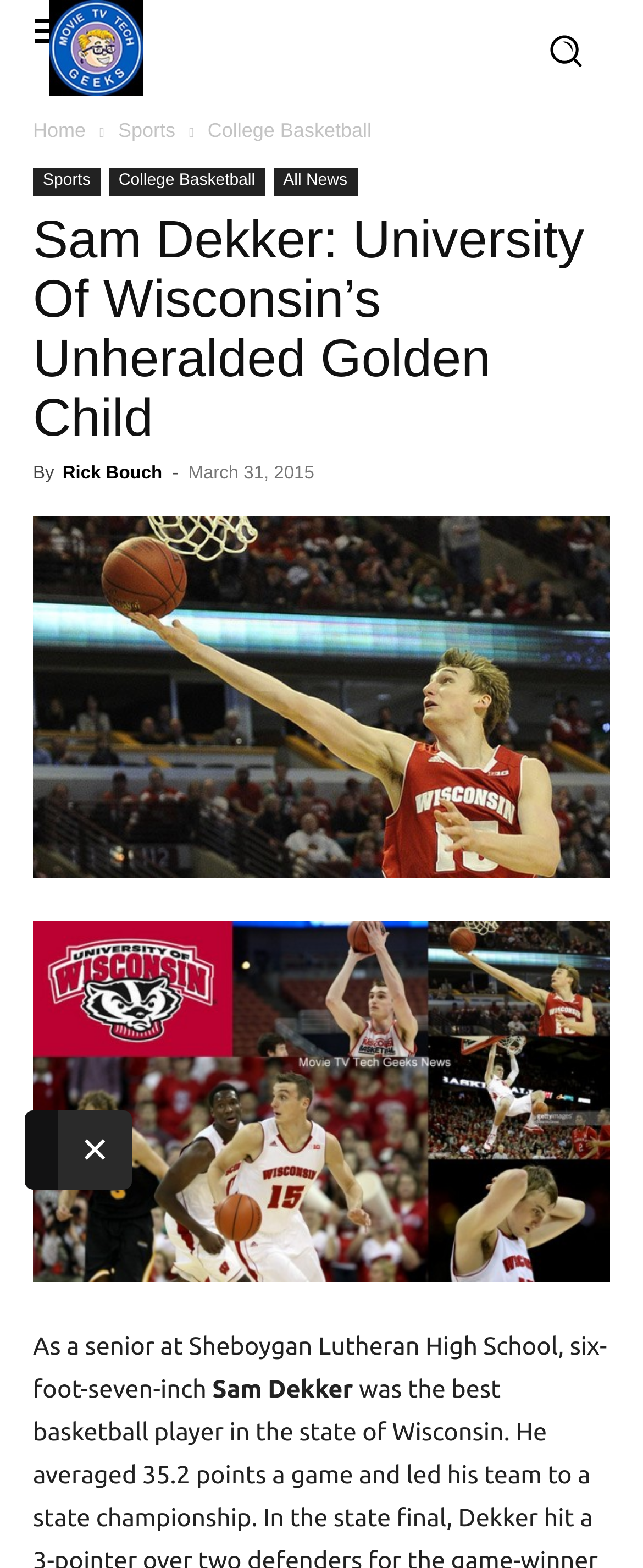Provide the bounding box coordinates of the section that needs to be clicked to accomplish the following instruction: "Click the 'Home' link."

[0.051, 0.076, 0.133, 0.09]